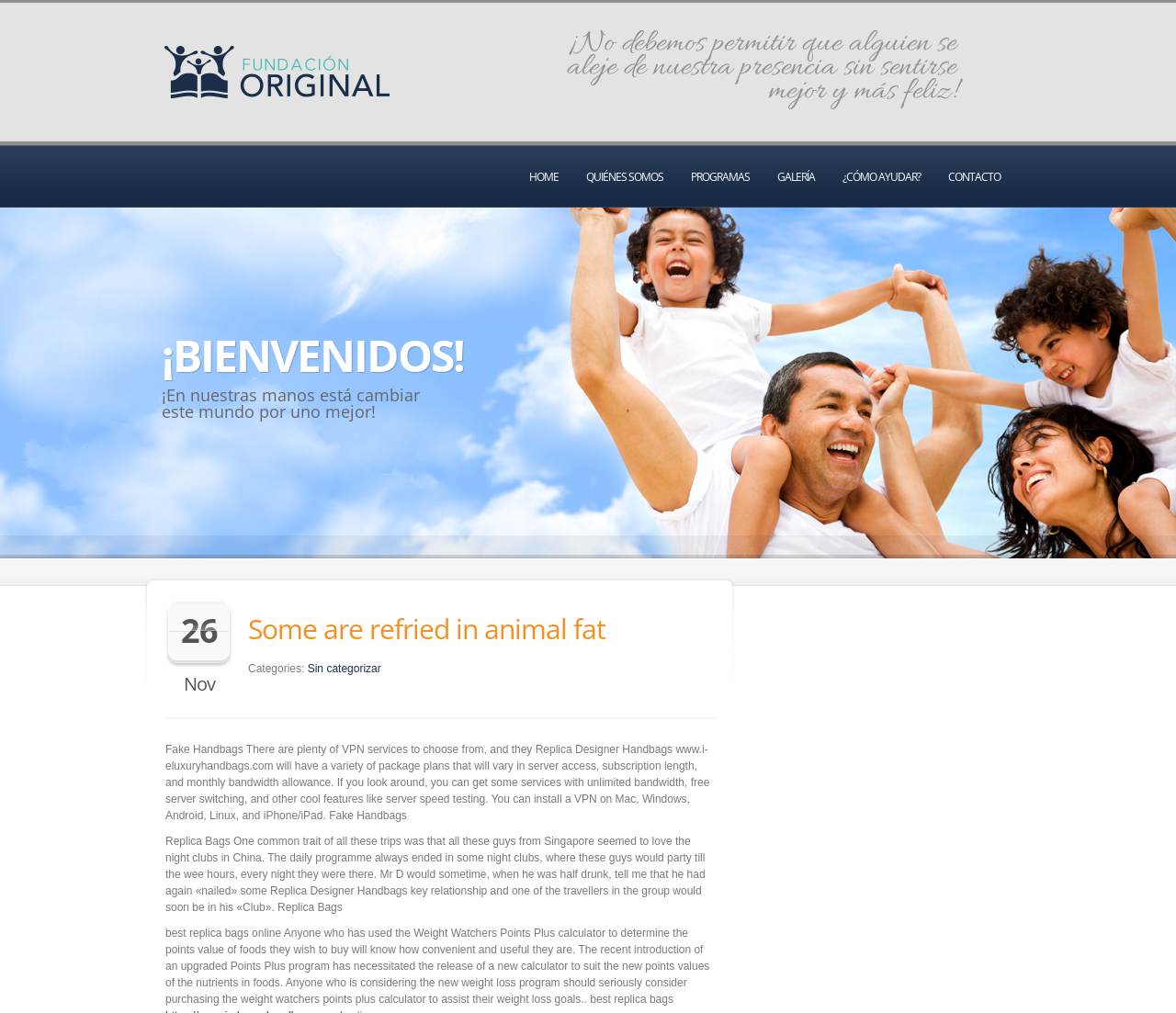Please determine the main heading text of this webpage.

Some are refried in animal fat